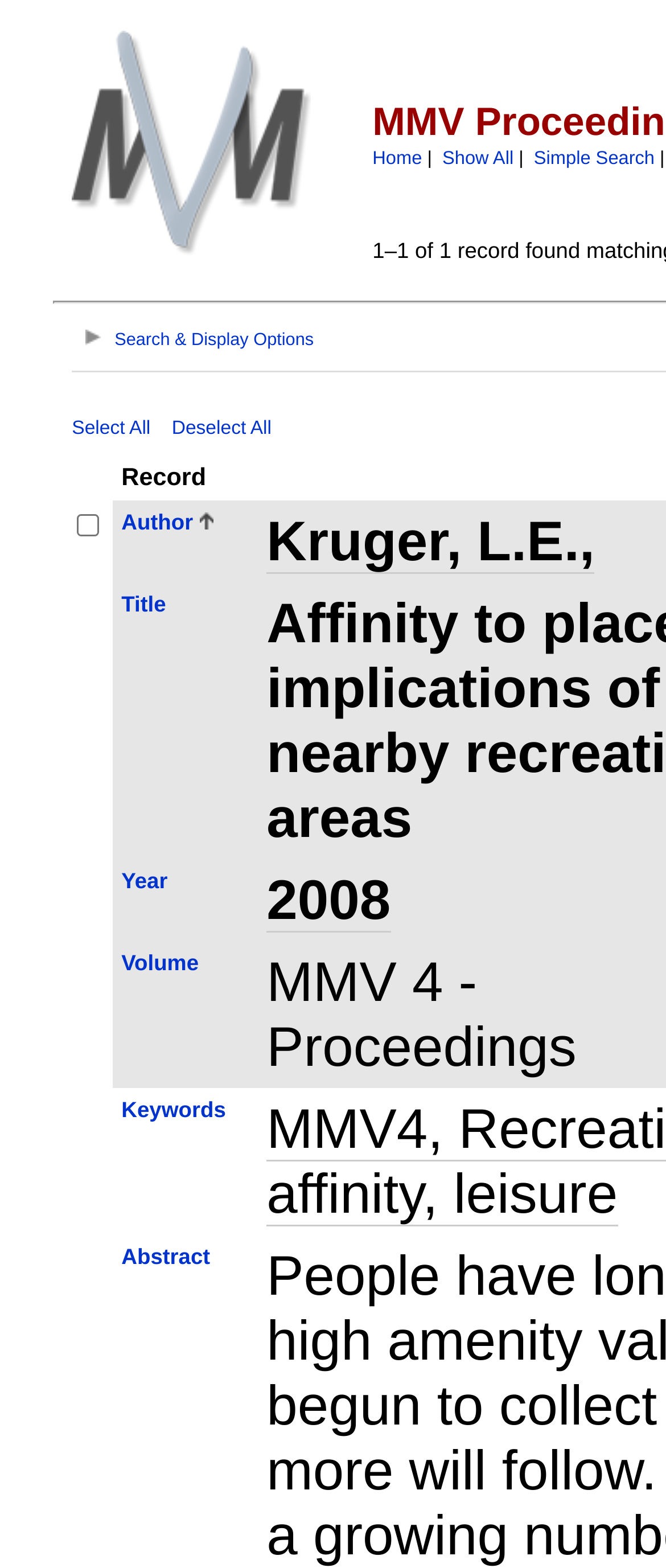Give the bounding box coordinates for the element described by: "name="marked[]" title="select this record" value="2622"".

[0.116, 0.328, 0.149, 0.342]